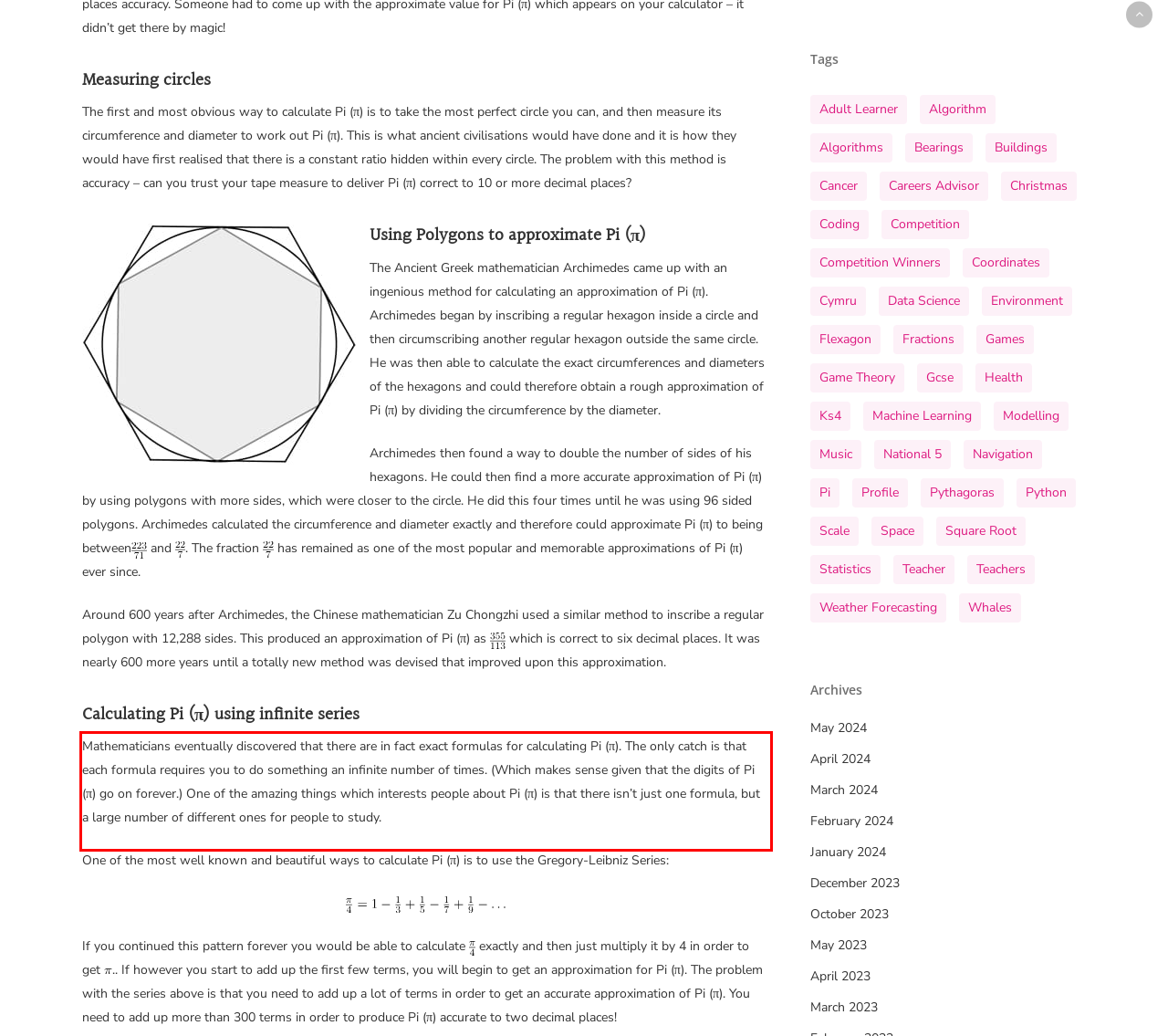Identify the text inside the red bounding box on the provided webpage screenshot by performing OCR.

Mathematicians eventually discovered that there are in fact exact formulas for calculating Pi (π). The only catch is that each formula requires you to do something an infinite number of times. (Which makes sense given that the digits of Pi (π) go on forever.) One of the amazing things which interests people about Pi (π) is that there isn’t just one formula, but a large number of different ones for people to study.